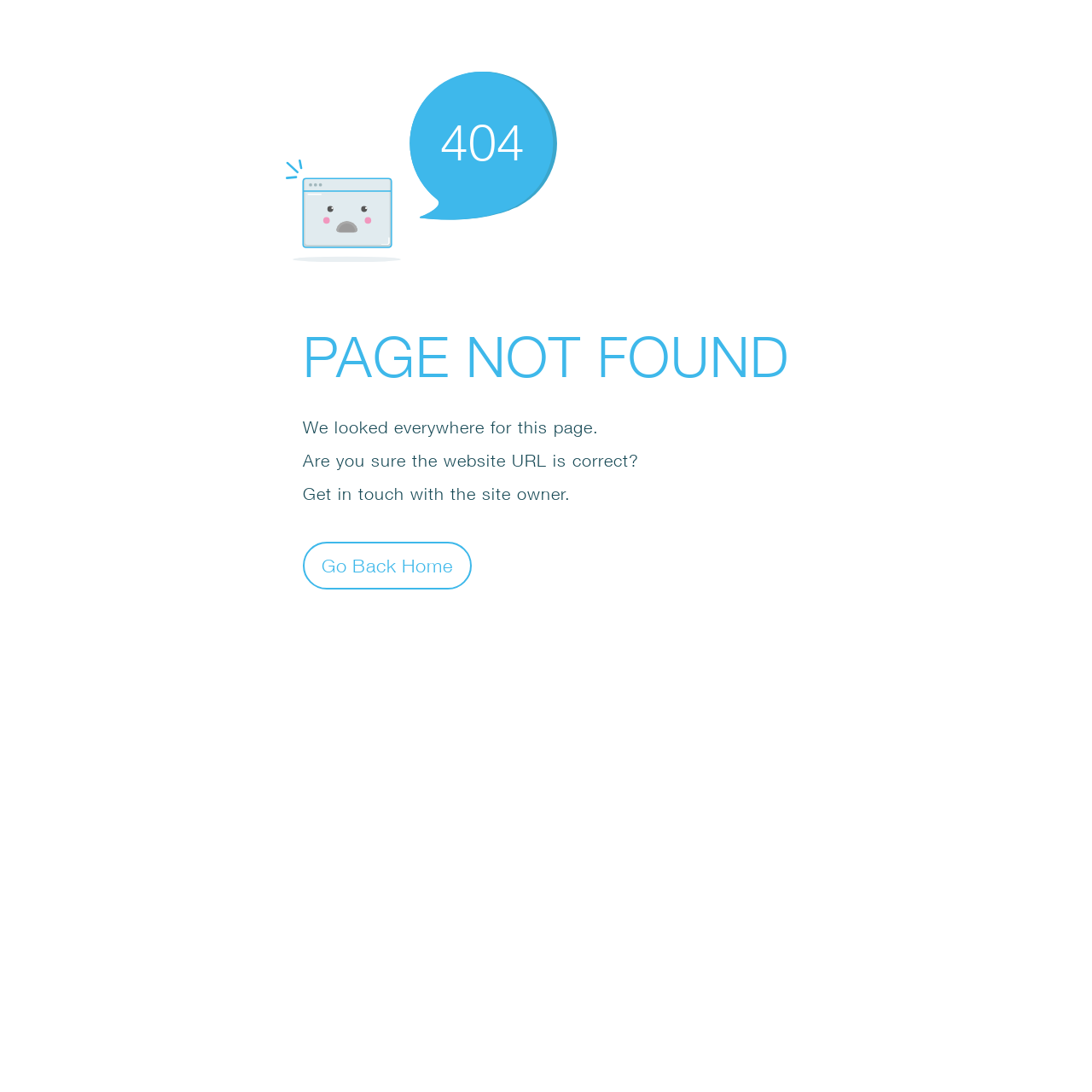What is the main error message on the page?
Provide an in-depth answer to the question, covering all aspects.

The main error message is displayed as a static text 'PAGE NOT FOUND' which is a prominent element on the page, indicating that the requested page was not found.